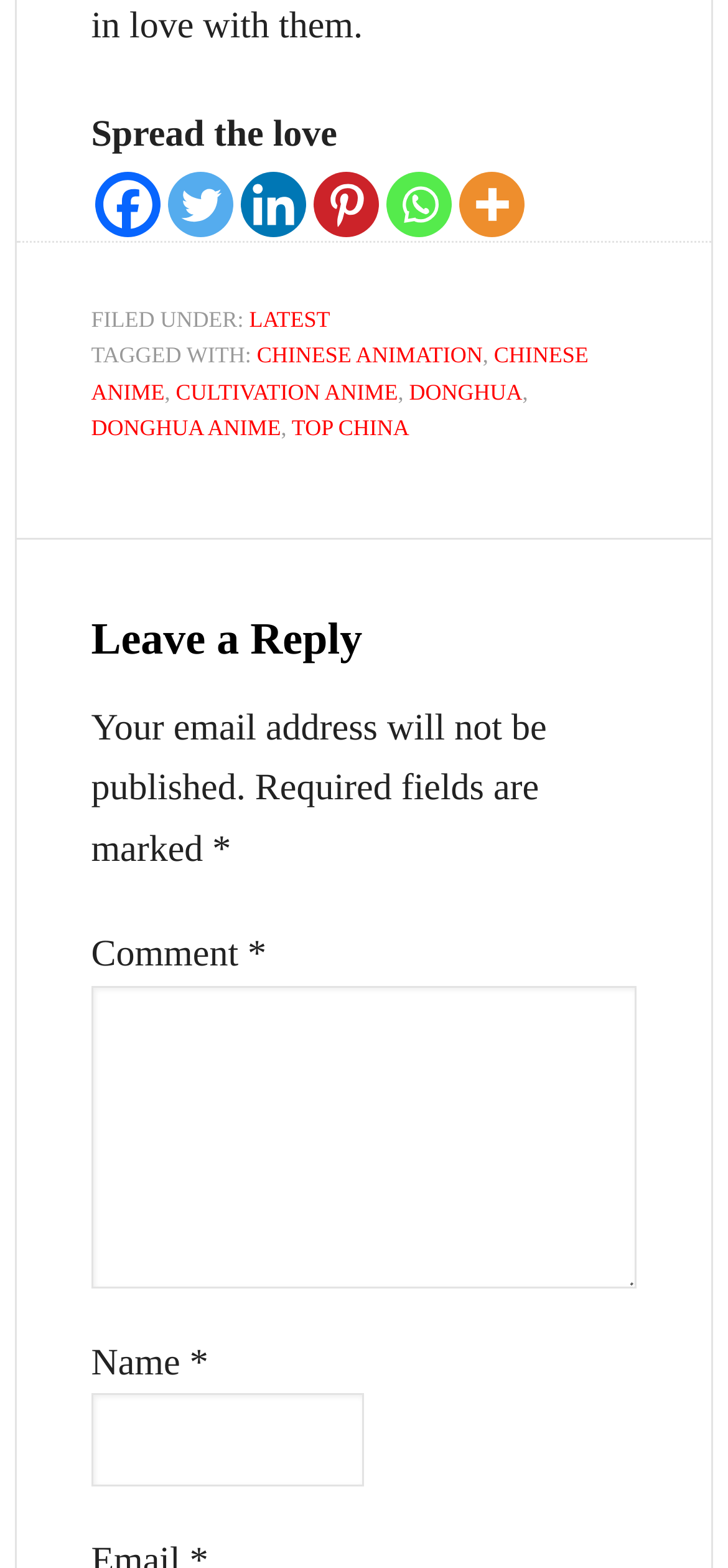Please identify the bounding box coordinates of the element that needs to be clicked to perform the following instruction: "Share on Facebook".

[0.13, 0.109, 0.22, 0.151]